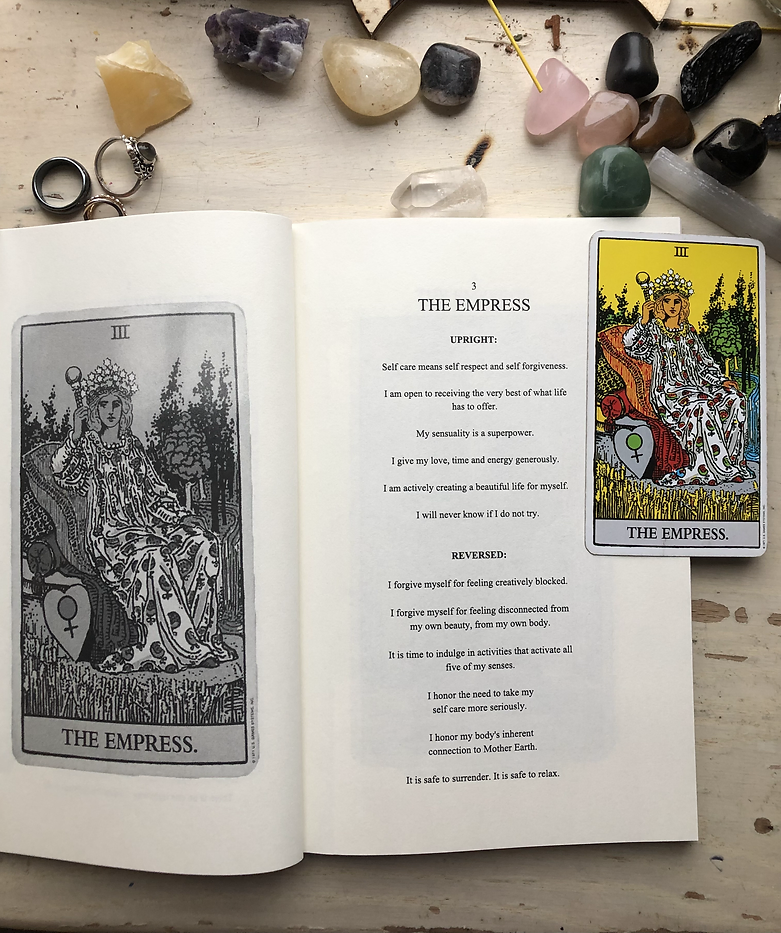Answer the question below using just one word or a short phrase: 
What do the gemstones and crystals in the background symbolize?

Mystical touch